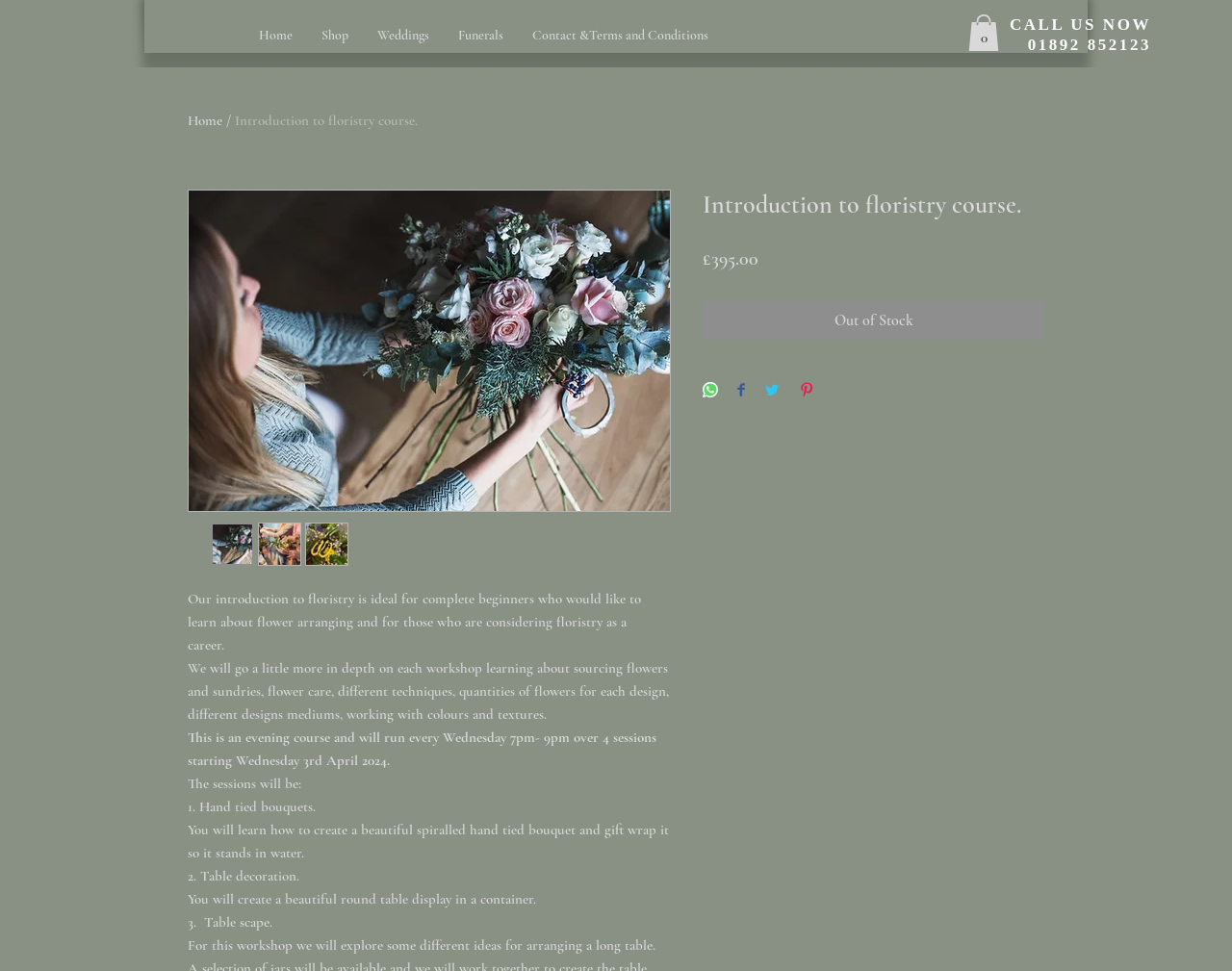What is the price of the floristry course? Observe the screenshot and provide a one-word or short phrase answer.

£395.00